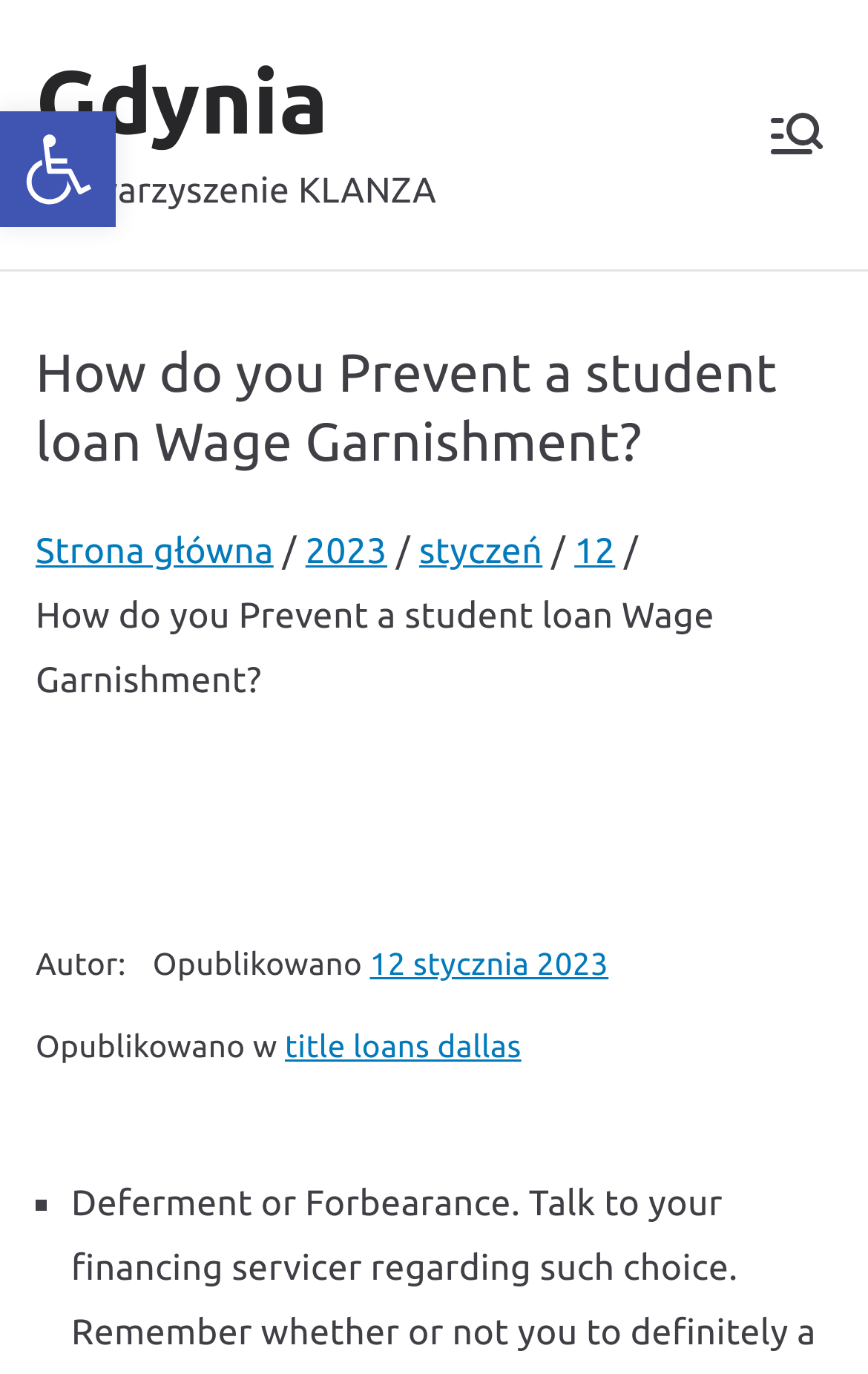Determine the bounding box coordinates of the region that needs to be clicked to achieve the task: "Go to Gdynia".

[0.041, 0.037, 0.379, 0.11]